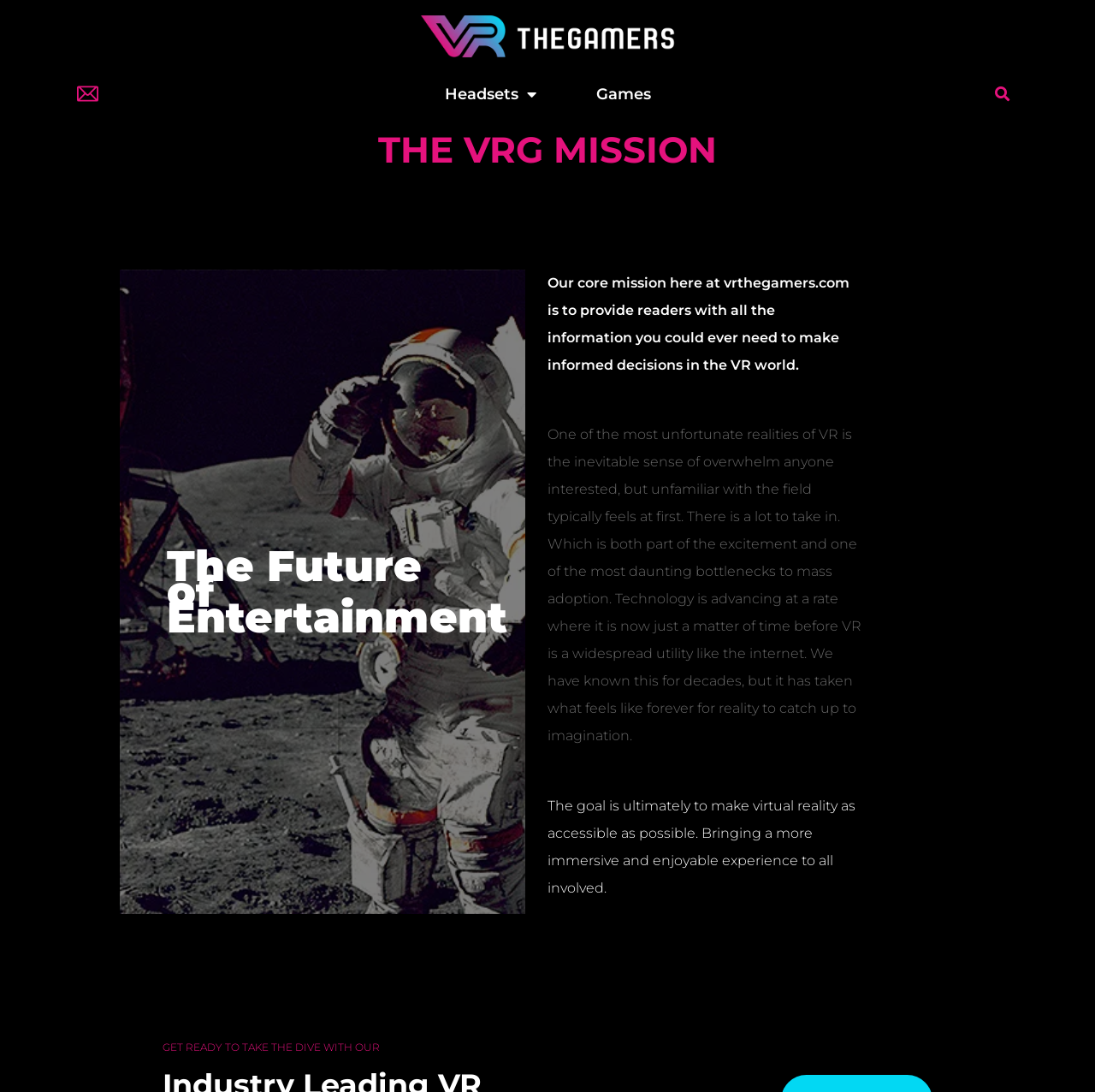Give a detailed overview of the webpage's appearance and contents.

The webpage is about the mission of VRtheGamers, a website focused on virtual reality entertainment. At the top, there are several links, including an email link with an accompanying image, and links to "Headsets" and "Games". A search bar is located at the top right corner, accompanied by a "Search" button.

Below the links, there is a prominent heading "THE VRG MISSION" that spans most of the width of the page. Underneath, there is a subheading "The Future of Entertainment" positioned slightly to the right of the center.

The main content of the page is divided into three paragraphs of text. The first paragraph explains the website's core mission, which is to provide readers with information to make informed decisions in the VR world. The second paragraph discusses the challenges of VR adoption and the rapid advancement of technology. The third paragraph outlines the ultimate goal of making virtual reality accessible to all.

At the bottom of the page, there is a call-to-action phrase "GET READY TO TAKE THE DIVE WITH OUR" that appears to be an invitation to explore the website further.